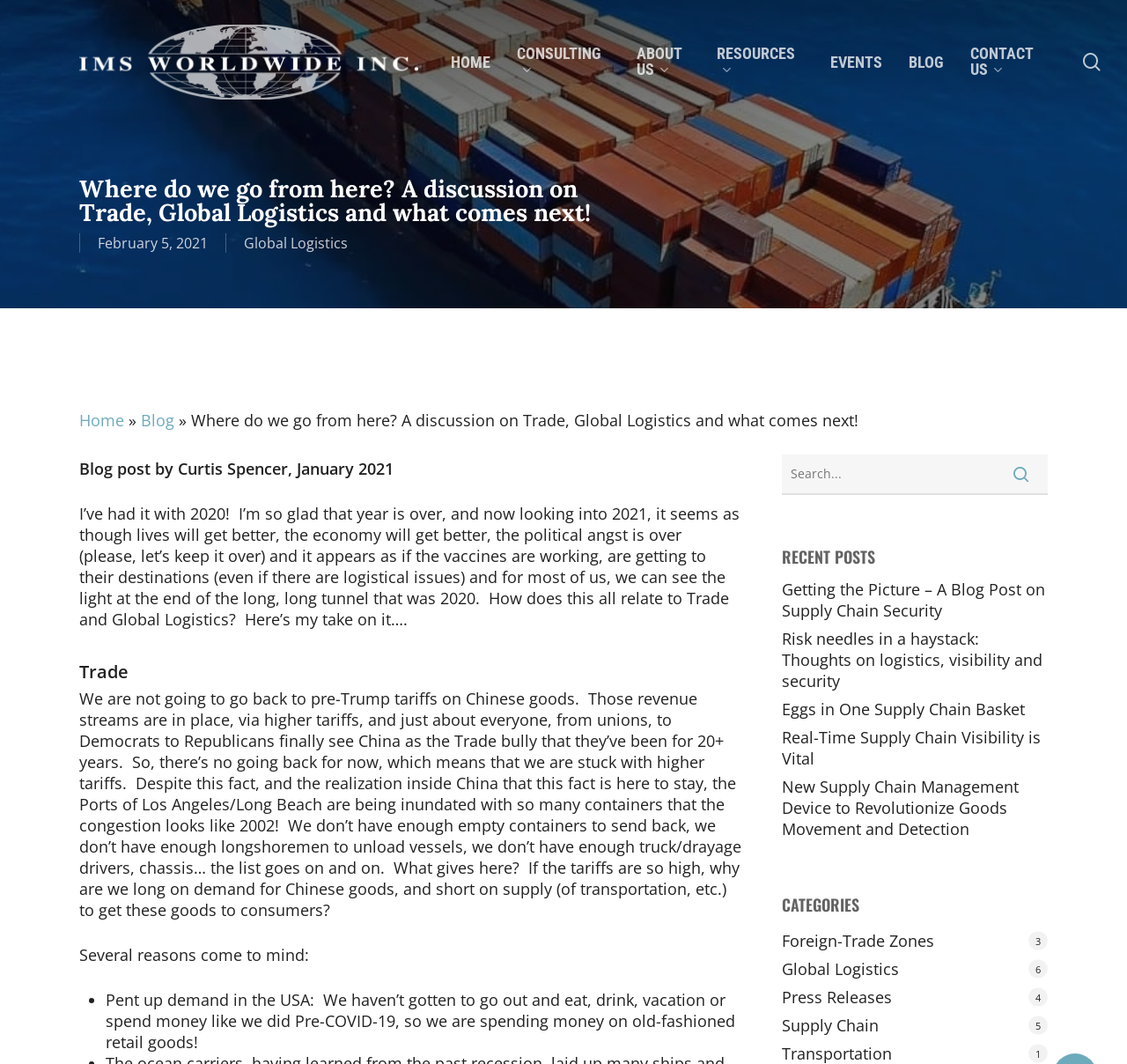Determine the bounding box coordinates for the area you should click to complete the following instruction: "Explore the tag cloud".

None